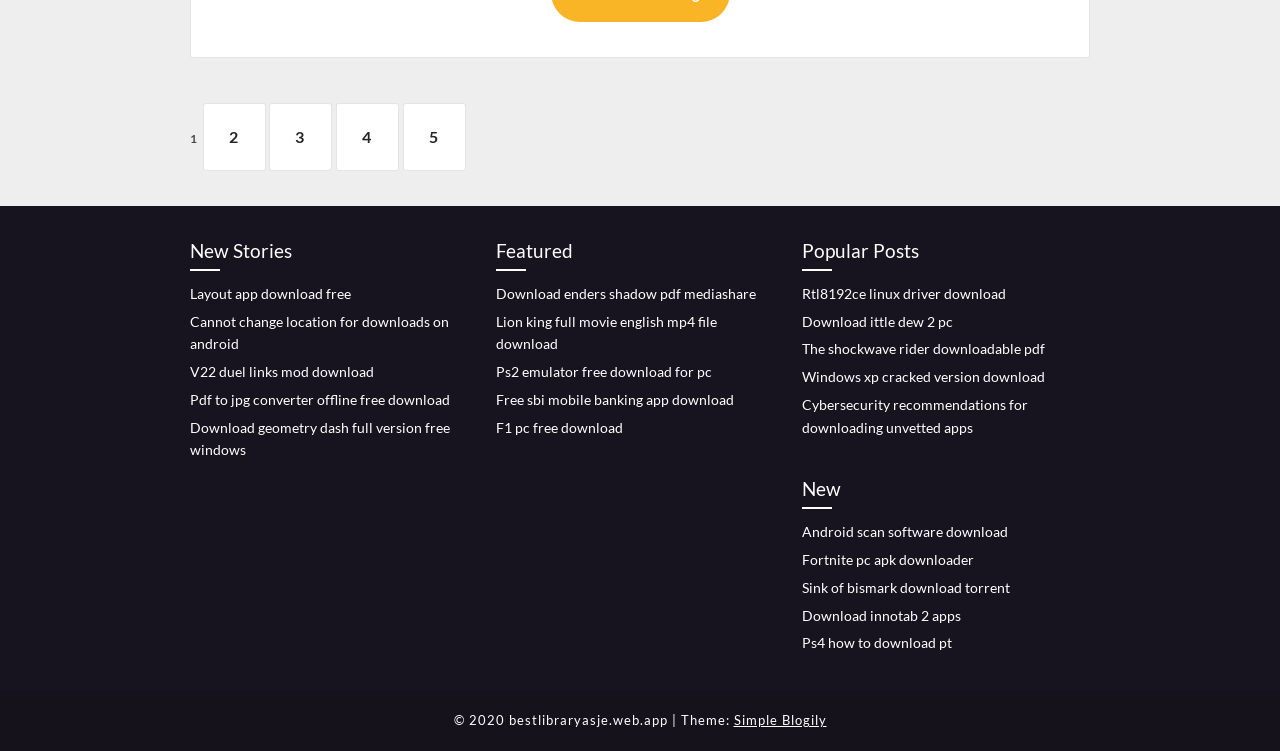Identify the bounding box coordinates of the region that should be clicked to execute the following instruction: "Check 'Popular Posts'".

[0.627, 0.314, 0.838, 0.361]